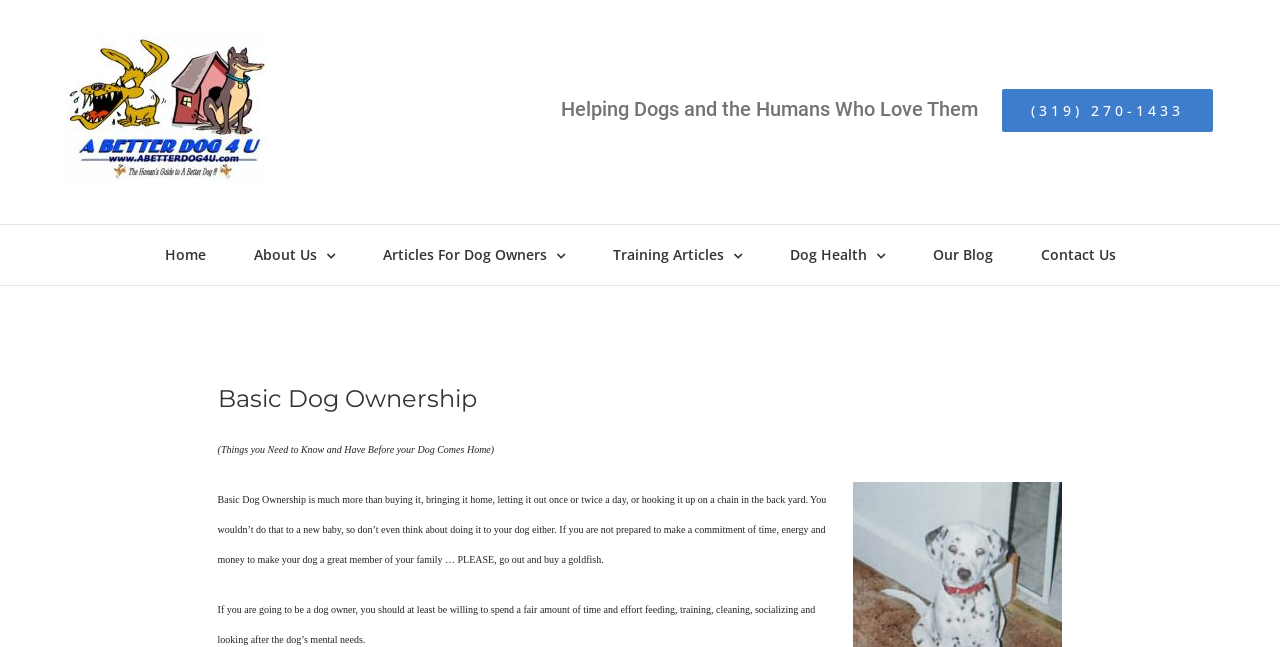Please provide the bounding box coordinates for the element that needs to be clicked to perform the following instruction: "contact us". The coordinates should be given as four float numbers between 0 and 1, i.e., [left, top, right, bottom].

[0.813, 0.348, 0.871, 0.44]